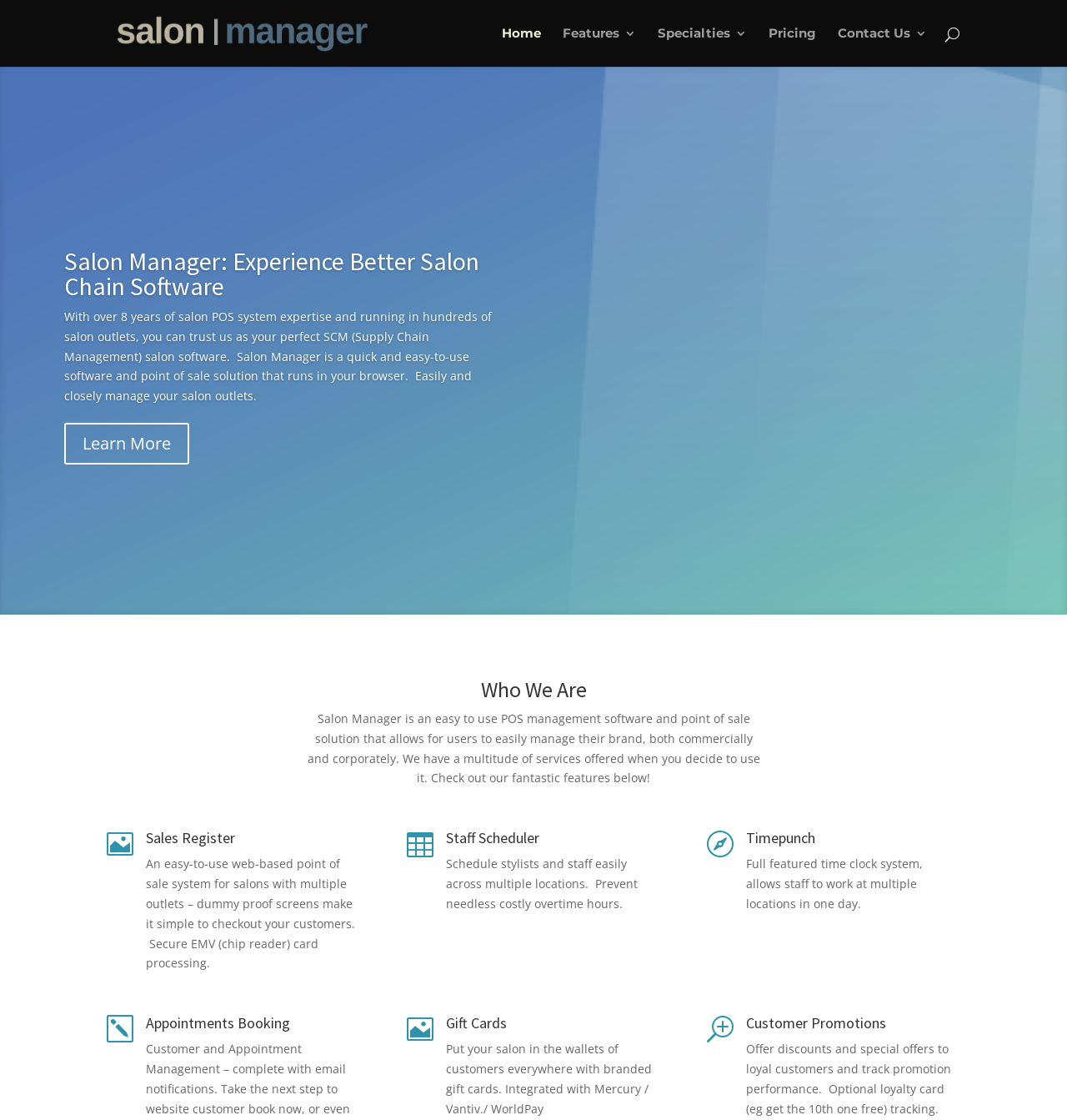What is the purpose of the Gift Cards feature?
Give a thorough and detailed response to the question.

The Gift Cards feature is described as allowing salons to 'put your salon in the wallets of customers everywhere with branded gift cards', indicating that its purpose is to enable customers to carry gift cards with the salon's brand.